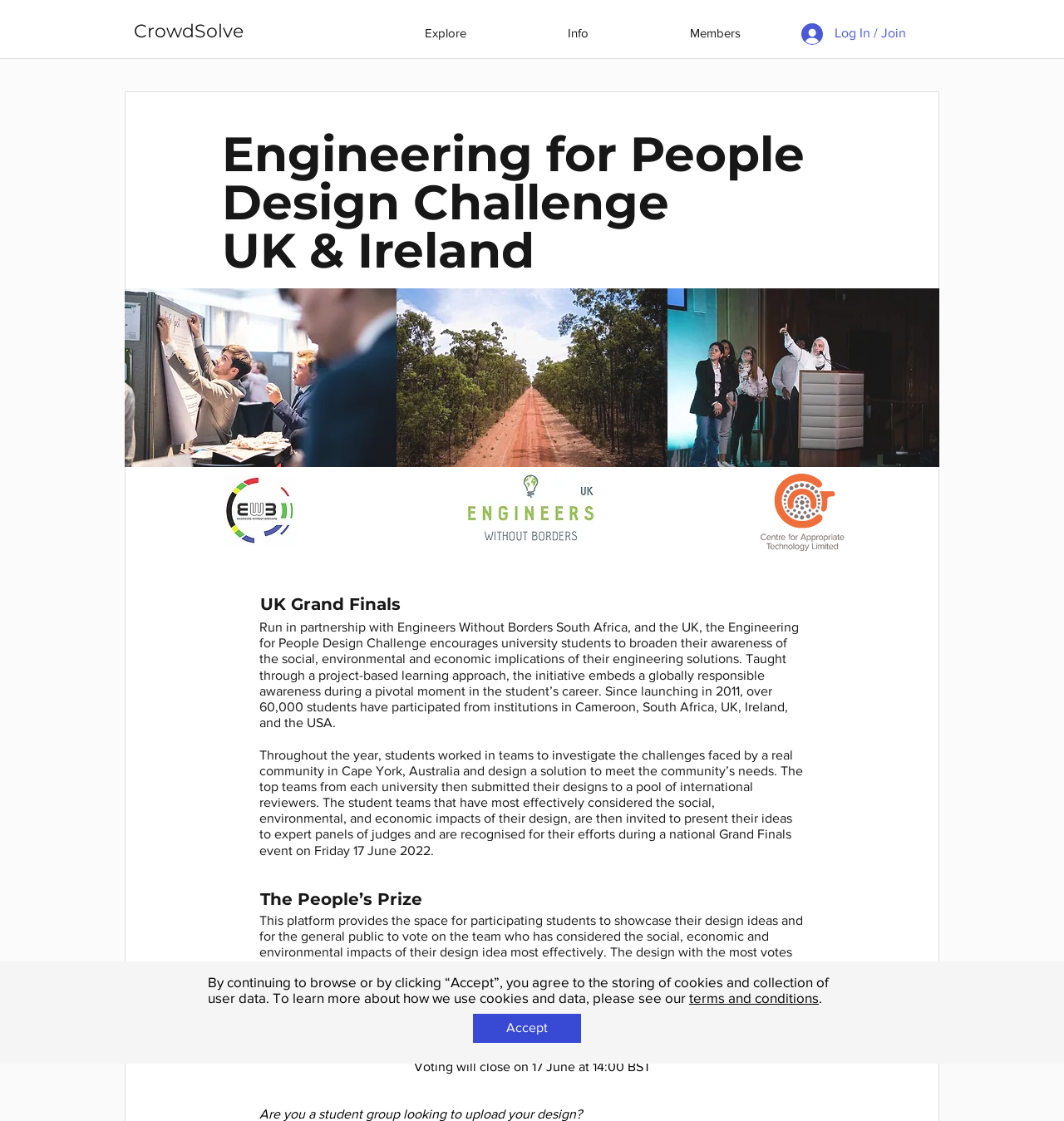Answer briefly with one word or phrase:
What is the purpose of the People’s Prize?

To vote for best design idea